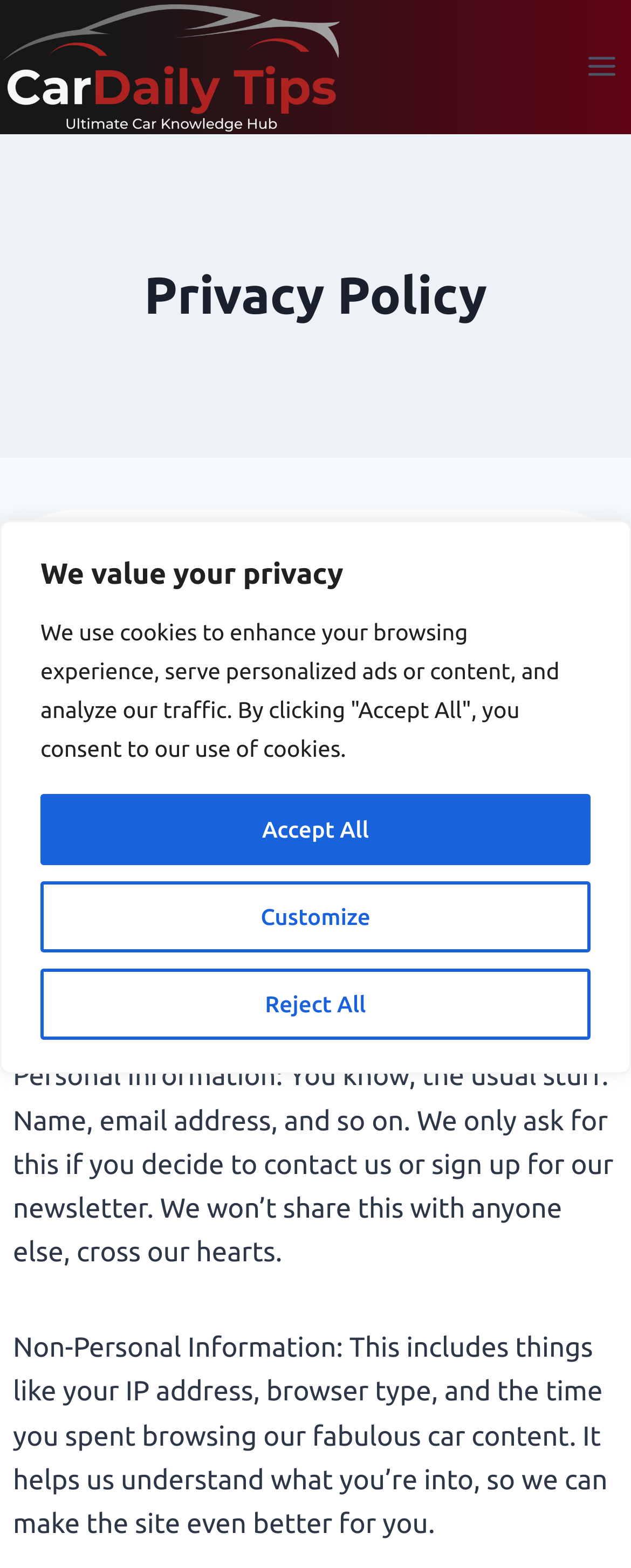What is the purpose of this webpage?
Using the image as a reference, give an elaborate response to the question.

Based on the content of the webpage, it appears that the purpose of this webpage is to inform users about the privacy policy of CarDailyTips.com, including the types of information collected and how it is used.